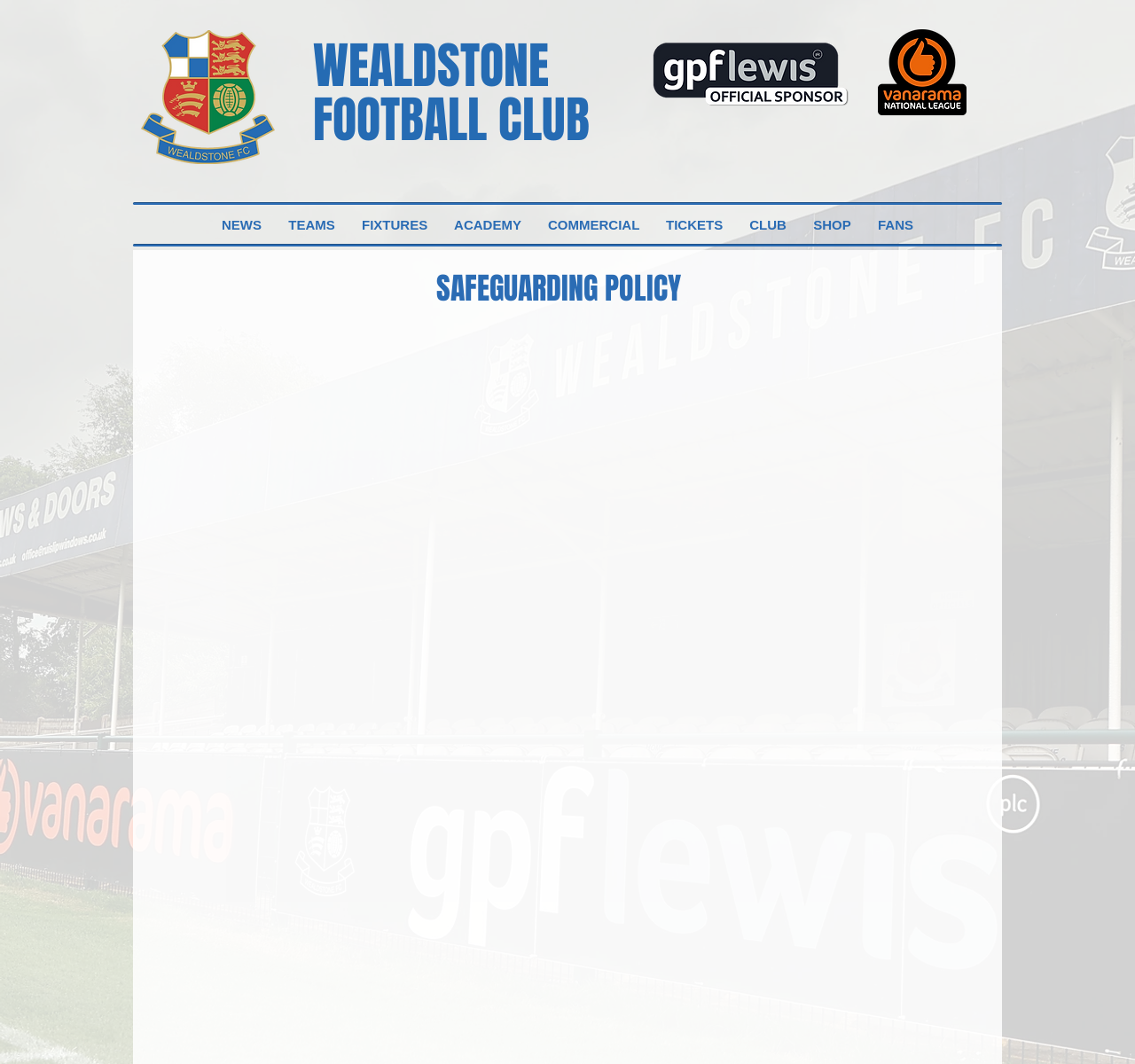Identify the bounding box coordinates for the region of the element that should be clicked to carry out the instruction: "Click the Richardhopwood@wealdstonefc.com email link". The bounding box coordinates should be four float numbers between 0 and 1, i.e., [left, top, right, bottom].

[0.241, 0.716, 0.448, 0.731]